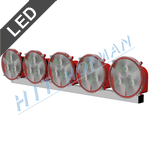Utilize the details in the image to thoroughly answer the following question: What technology is used in the lightbar?

The caption indicates the use of advanced LED technology, as evident from the 'LED' label prominently displayed in the upper left corner of the lightbar.